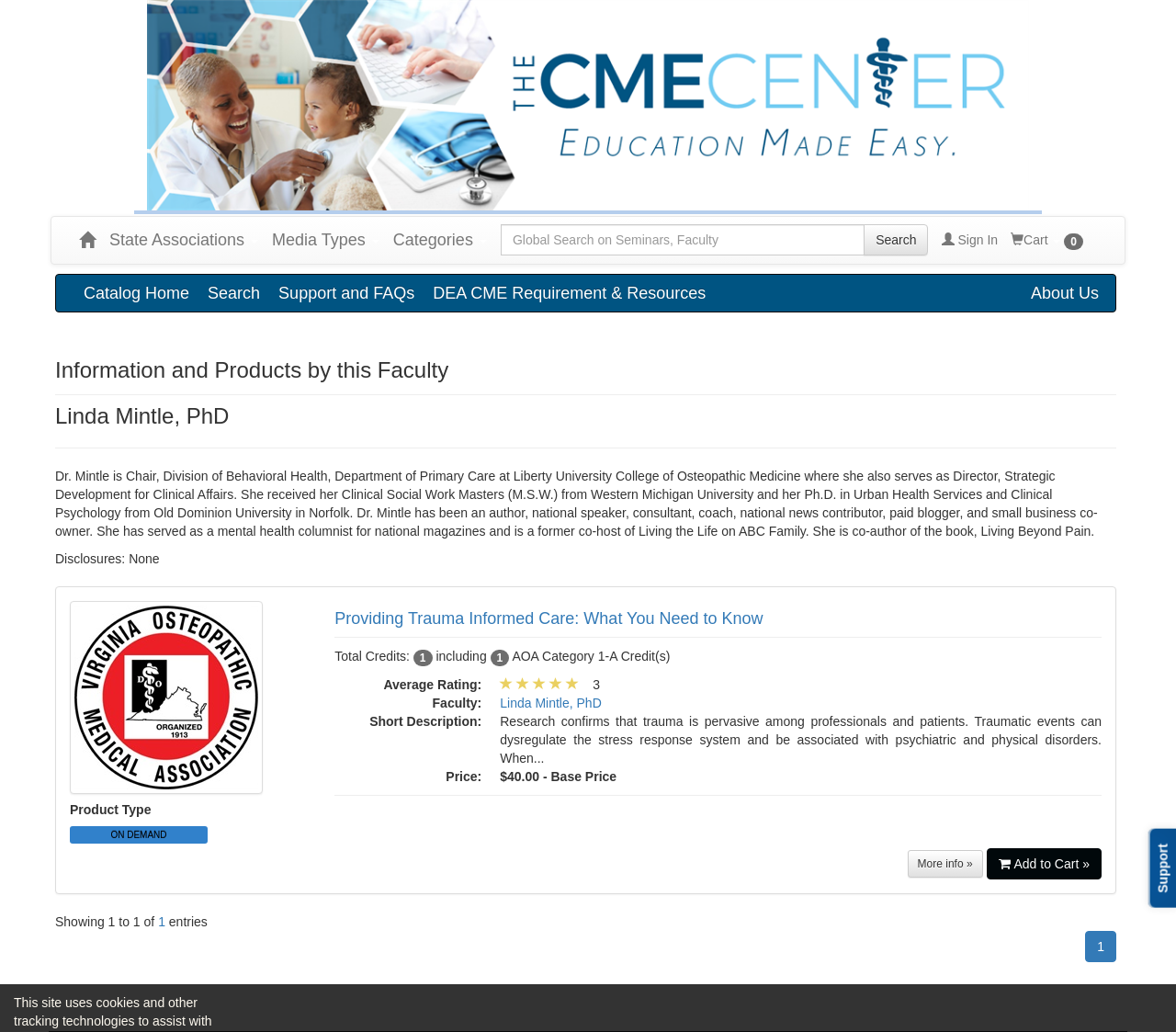Can you determine the bounding box coordinates of the area that needs to be clicked to fulfill the following instruction: "Explore Actors category"?

None